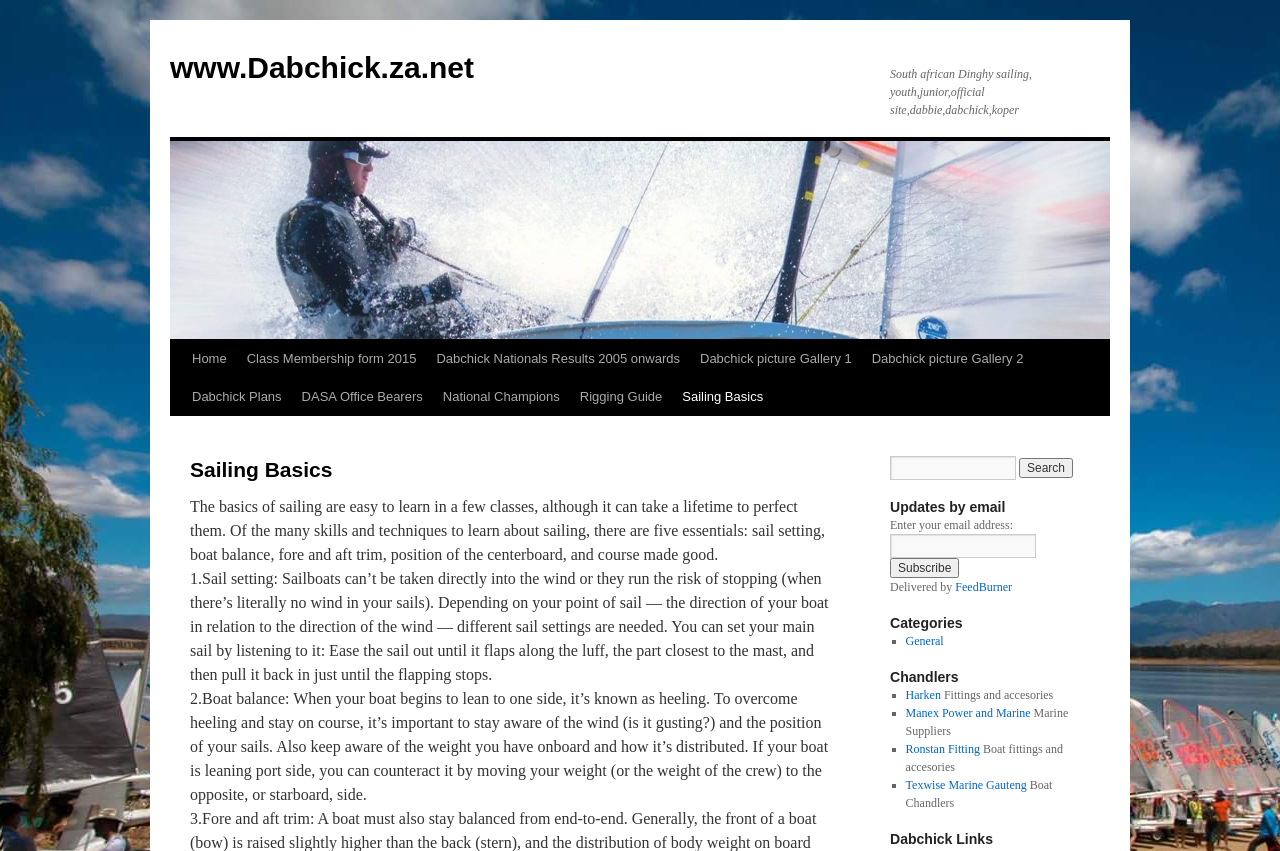Determine the bounding box coordinates for the element that should be clicked to follow this instruction: "Click on the 'Home' link". The coordinates should be given as four float numbers between 0 and 1, in the format [left, top, right, bottom].

[0.142, 0.4, 0.185, 0.444]